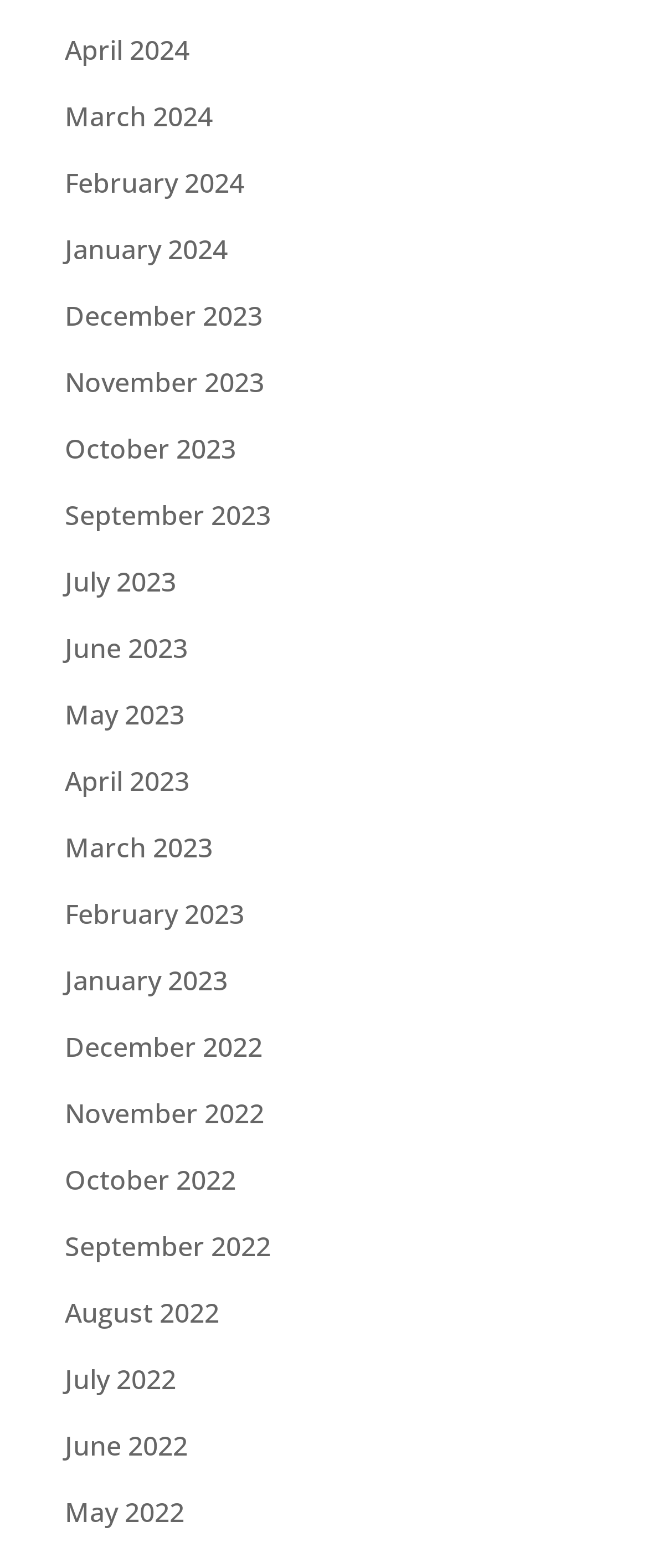Determine the bounding box coordinates for the region that must be clicked to execute the following instruction: "access June 2022".

[0.1, 0.91, 0.29, 0.933]